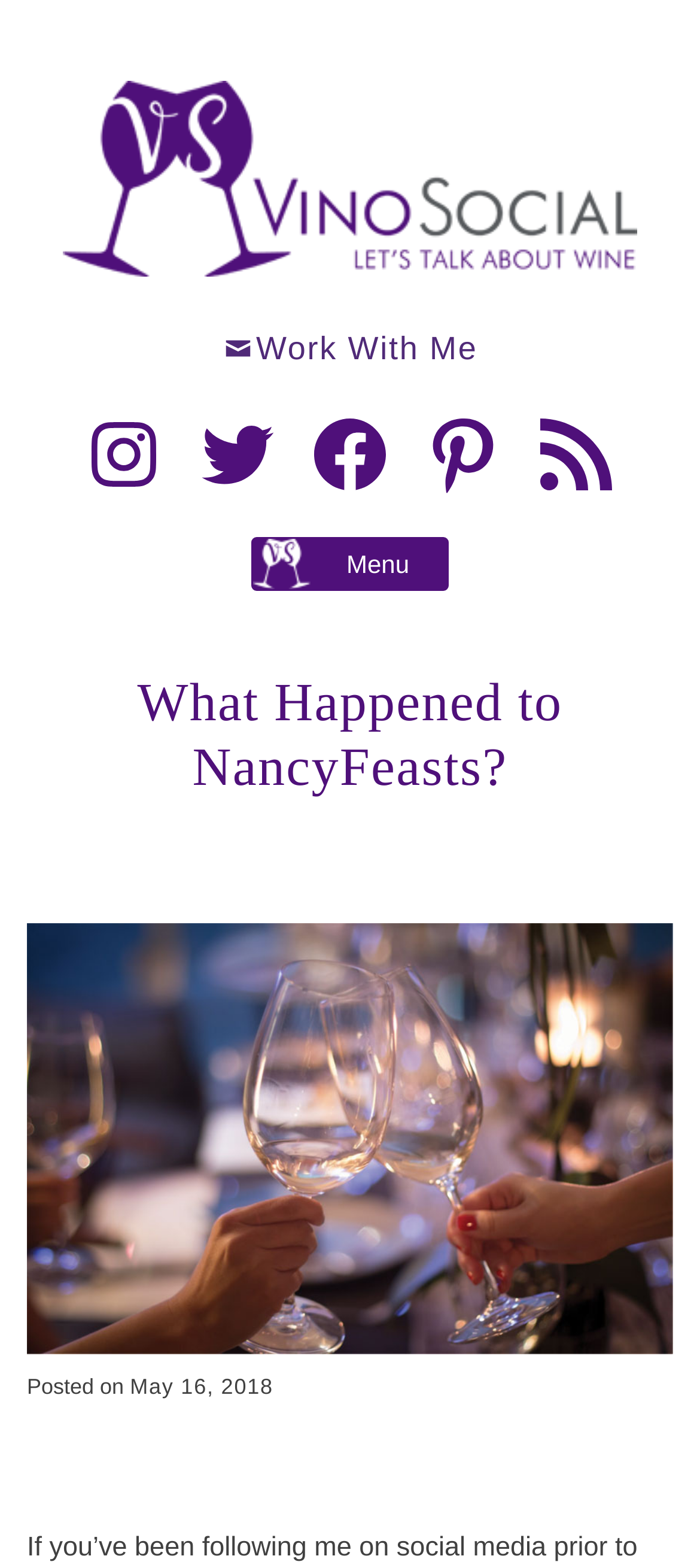Find the bounding box coordinates of the element's region that should be clicked in order to follow the given instruction: "Expand the menu". The coordinates should consist of four float numbers between 0 and 1, i.e., [left, top, right, bottom].

[0.359, 0.343, 0.641, 0.377]